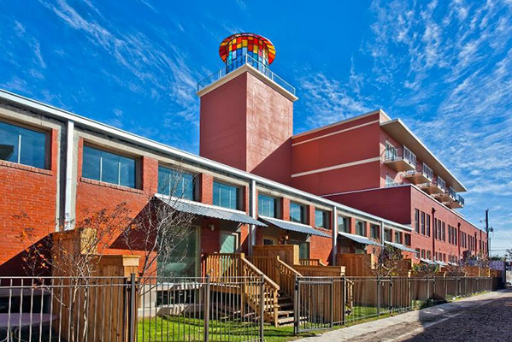What is the current use of the building? From the image, respond with a single word or brief phrase.

Loft-style condominium development